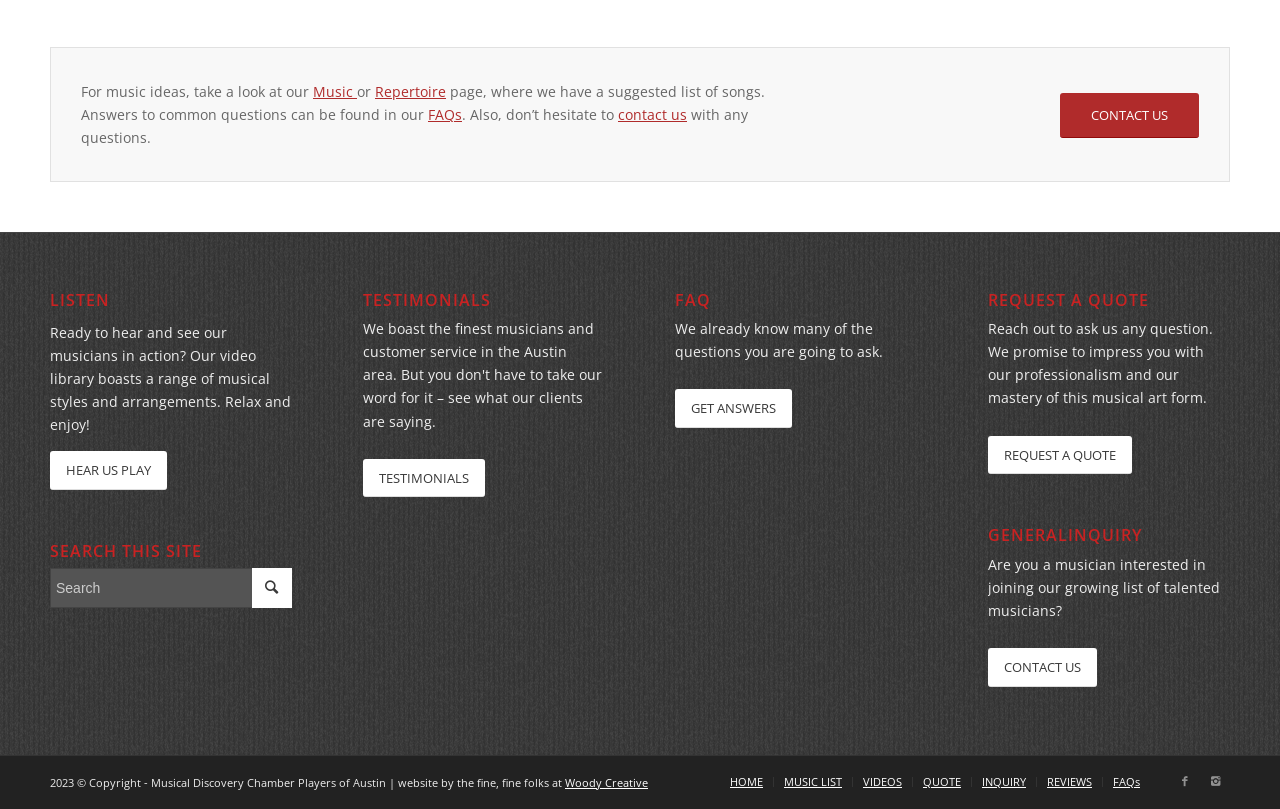Given the element description HEAR US PLAY, predict the bounding box coordinates for the UI element in the webpage screenshot. The format should be (top-left x, top-left y, bottom-right x, bottom-right y), and the values should be between 0 and 1.

[0.039, 0.558, 0.13, 0.606]